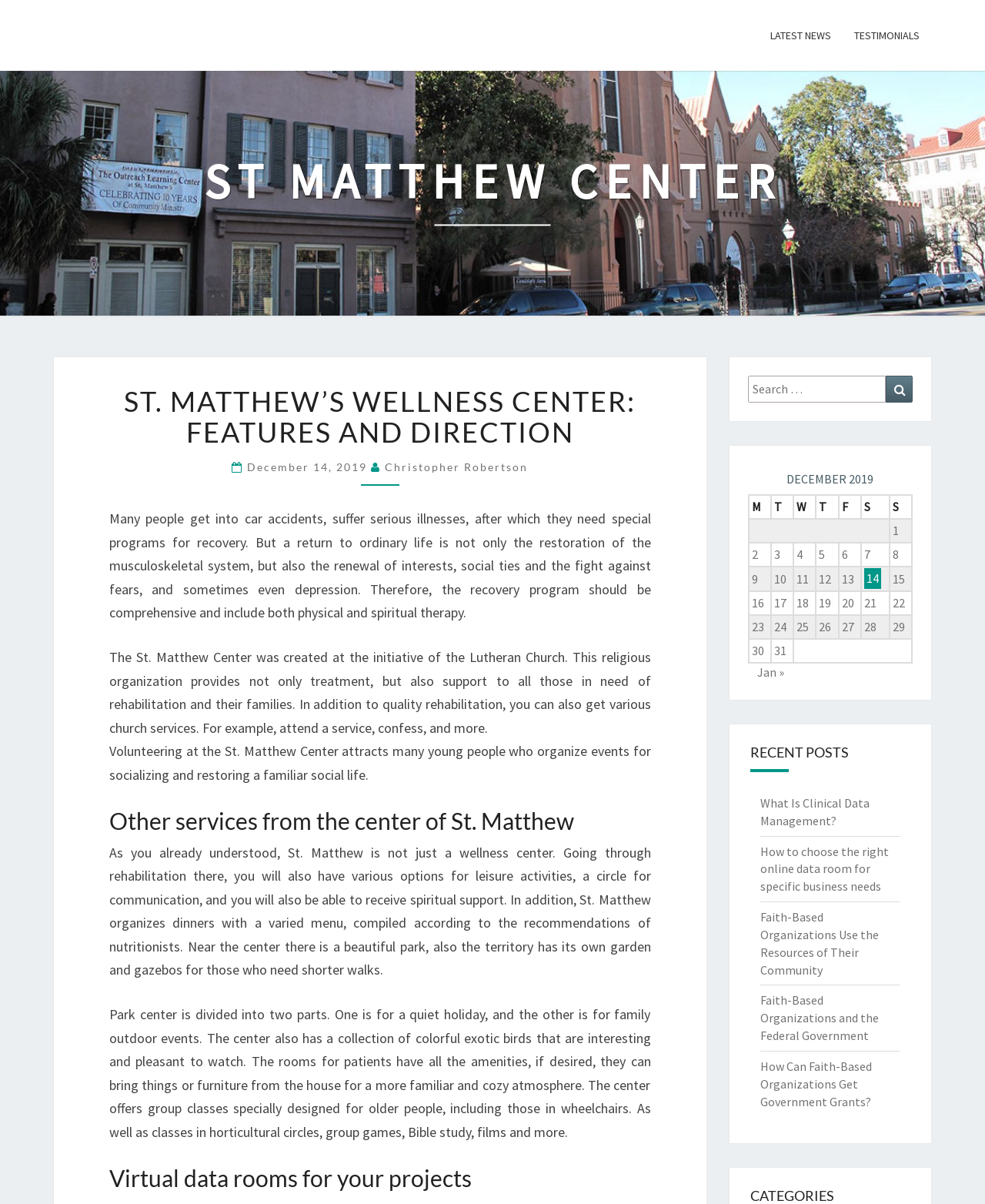What type of center is St. Matthew's?
Carefully analyze the image and provide a thorough answer to the question.

Based on the webpage content, specifically the header 'ST. MATTHEW’S WELLNESS CENTER: FEATURES AND DIRECTION', it can be inferred that St. Matthew's is a wellness center.